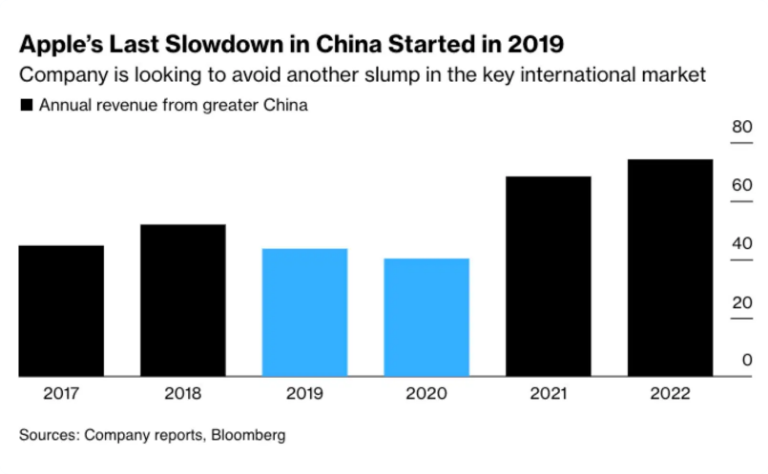Analyze the image and answer the question with as much detail as possible: 
What is the source of the data in the graph?

The caption states that the data is sourced from company reports and Bloomberg, indicating that the data used to create the graph comes from these two sources.